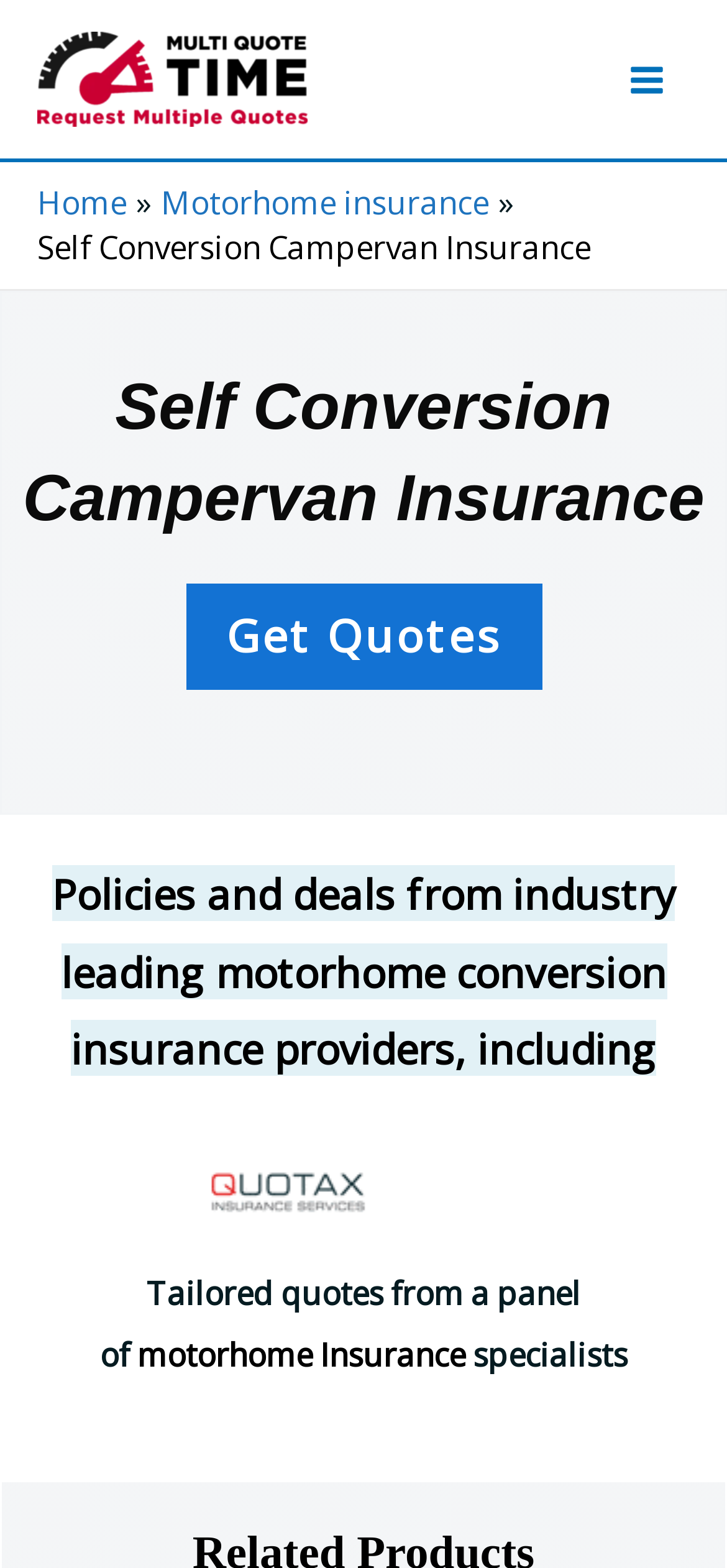Generate the title text from the webpage.

Self Conversion Campervan Insurance